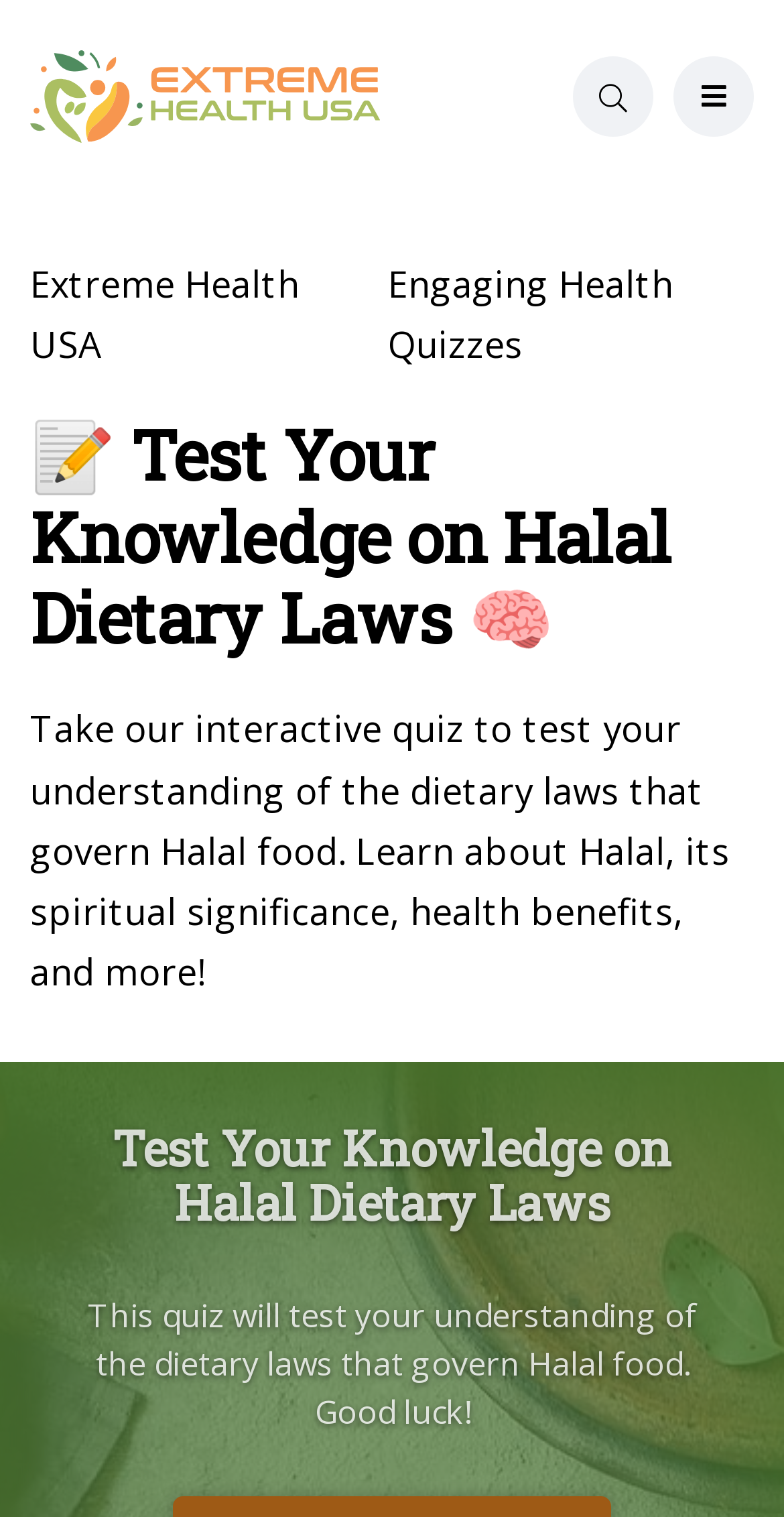What is the color of the icon on the top right corner?
Examine the screenshot and reply with a single word or phrase.

Unknown